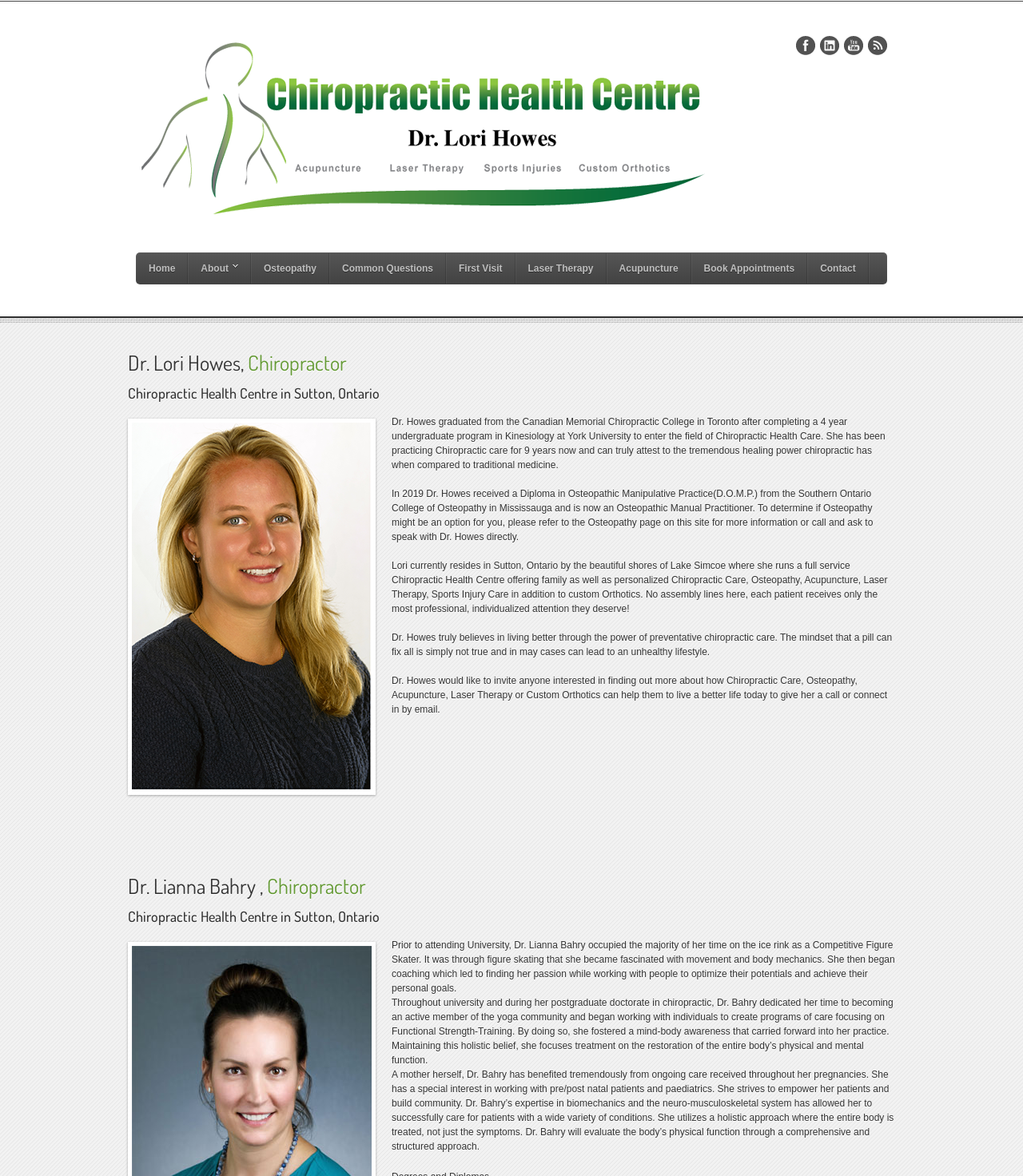Produce a meticulous description of the webpage.

The webpage is about Dr. Lori Howes' Chiropractic Health Centre in Sutton, Ontario. At the top, there is a heading with the centre's name, accompanied by a link and an image. Below this, there are social media links to Facebook, LinkedIn, YouTube, and the centre's blog.

The main content of the page is divided into two sections. On the left, there is a navigation menu with links to various pages, including Home, About, Osteopathy, Common Questions, First Visit, Laser Therapy, Acupuncture, Book Appointments, and Contact.

On the right, there is a section dedicated to Dr. Lori Howes, with a heading that includes her name and title. Below this, there is a large image, followed by four paragraphs of text that describe Dr. Howes' background, education, and approach to chiropractic care. The text explains that she graduated from the Canadian Memorial Chiropractic College, has been practicing for 9 years, and also received a diploma in Osteopathic Manipulative Practice. It also mentions her services, including family and personalized chiropractic care, osteopathy, acupuncture, laser therapy, and custom orthotics.

Further down the page, there is another section dedicated to Dr. Lianna Bahry, with a heading that includes her name and title. Below this, there are three paragraphs of text that describe Dr. Bahry's background, including her experience as a competitive figure skater and her interest in movement and body mechanics. The text also explains her approach to chiropractic care, which focuses on holistic treatment and empowering patients.